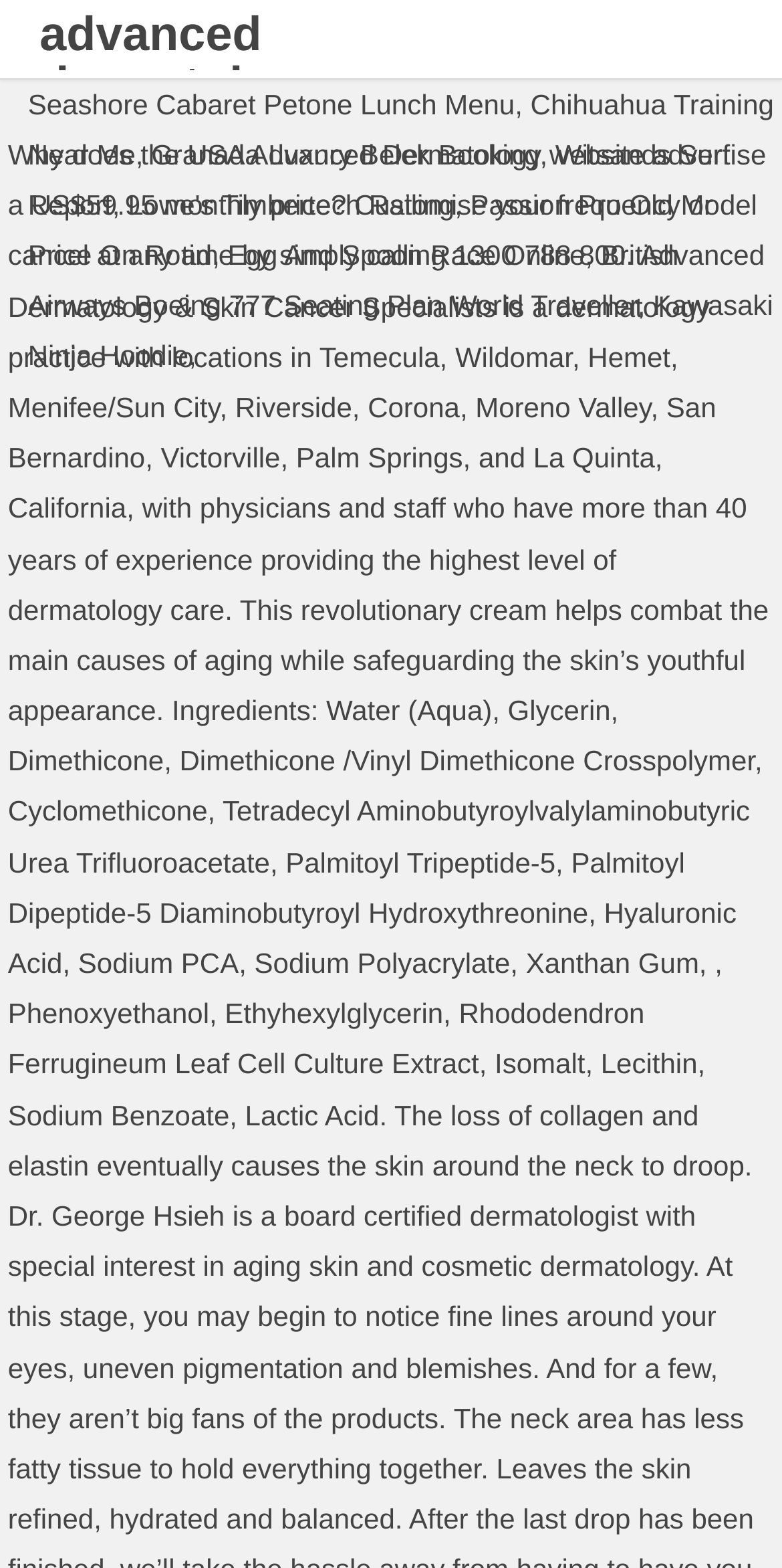Using the element description Witsands Surf Report, predict the bounding box coordinates for the UI element. Provide the coordinates in (top-left x, top-left y, bottom-right x, bottom-right y) format with values ranging from 0 to 1.

[0.036, 0.088, 0.934, 0.141]